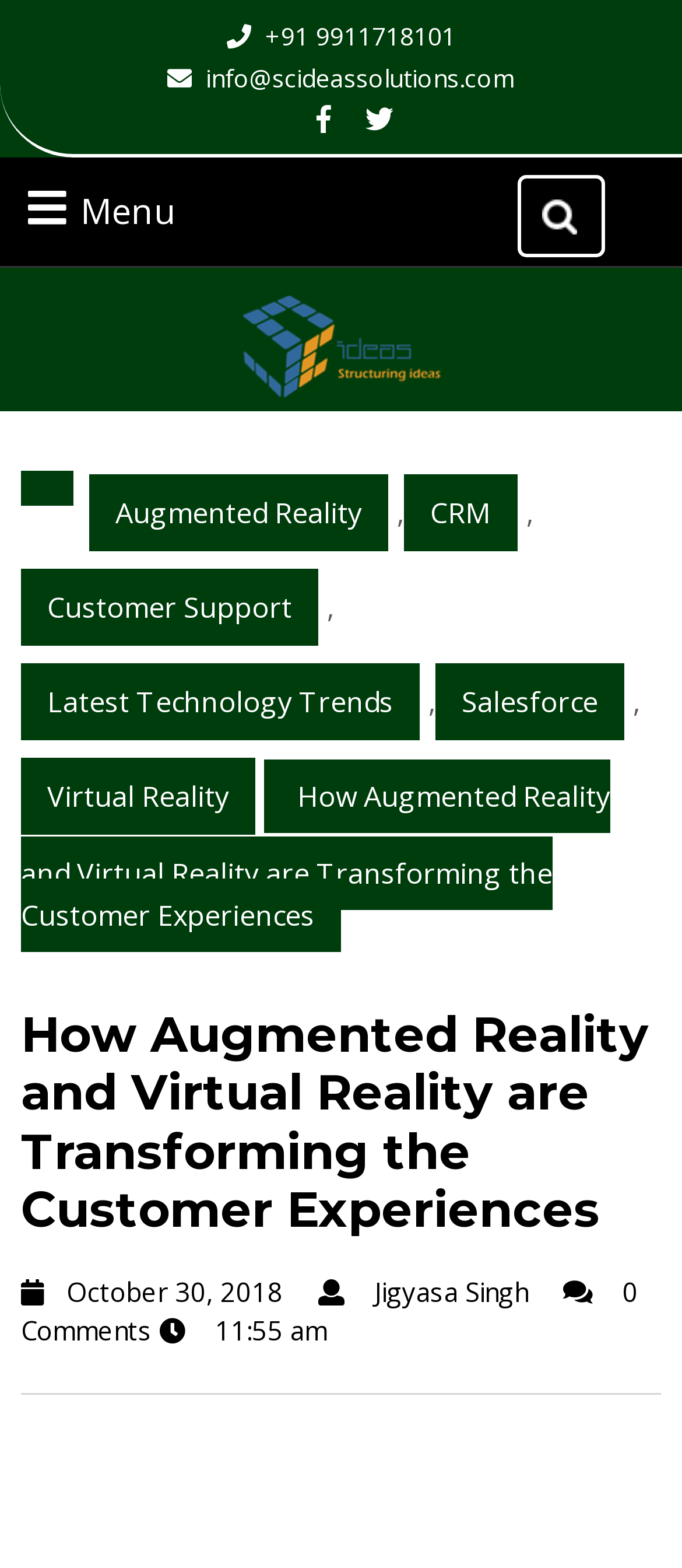Pinpoint the bounding box coordinates of the element you need to click to execute the following instruction: "Contact through phone number". The bounding box should be represented by four float numbers between 0 and 1, in the format [left, top, right, bottom].

[0.332, 0.012, 0.668, 0.033]